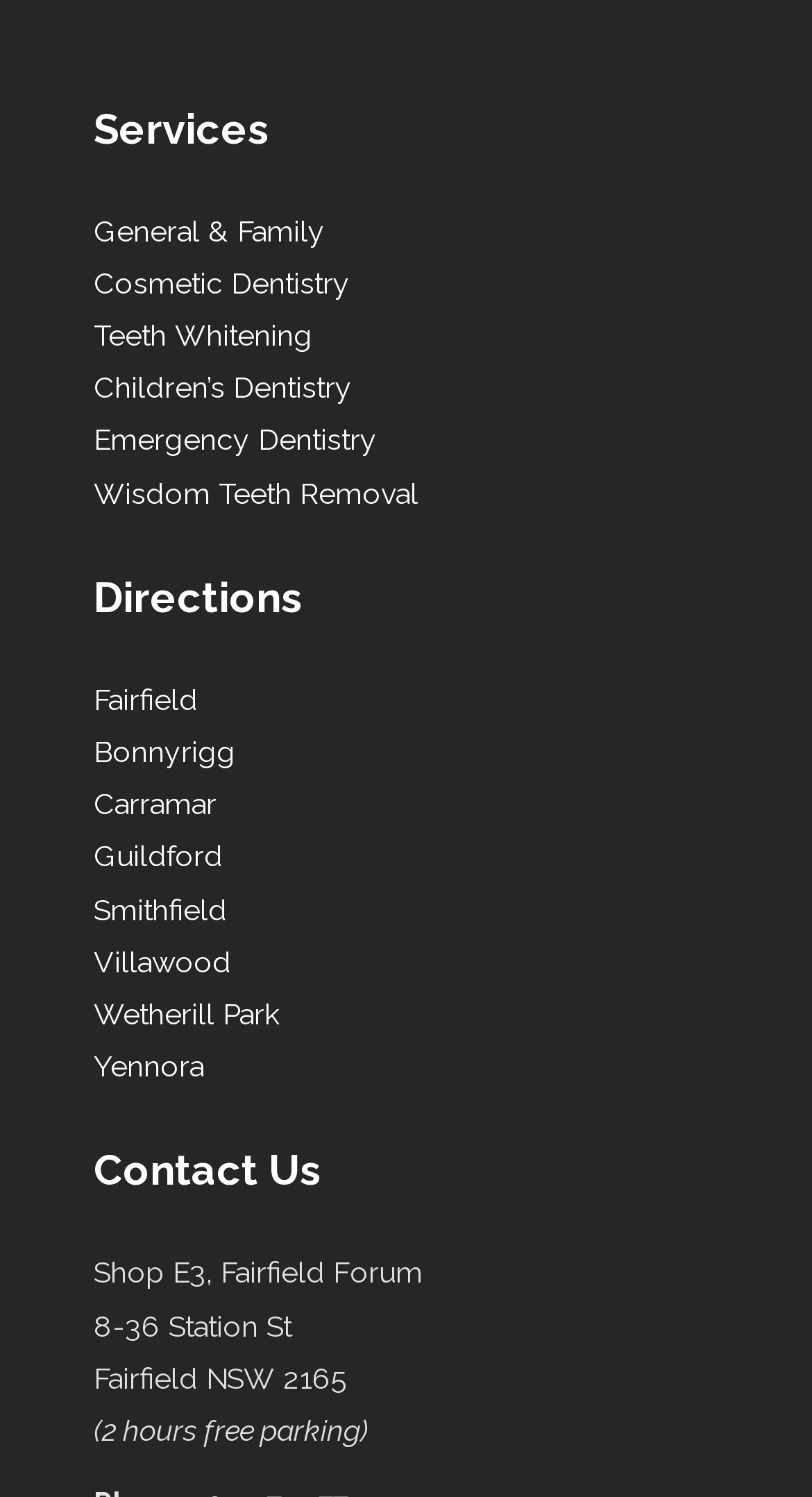Please use the details from the image to answer the following question comprehensively:
What is the last location listed?

The last location listed can be found by looking at the links under the 'Directions' heading. The last link is 'Yennora', which is located at coordinates [0.115, 0.701, 0.251, 0.723].